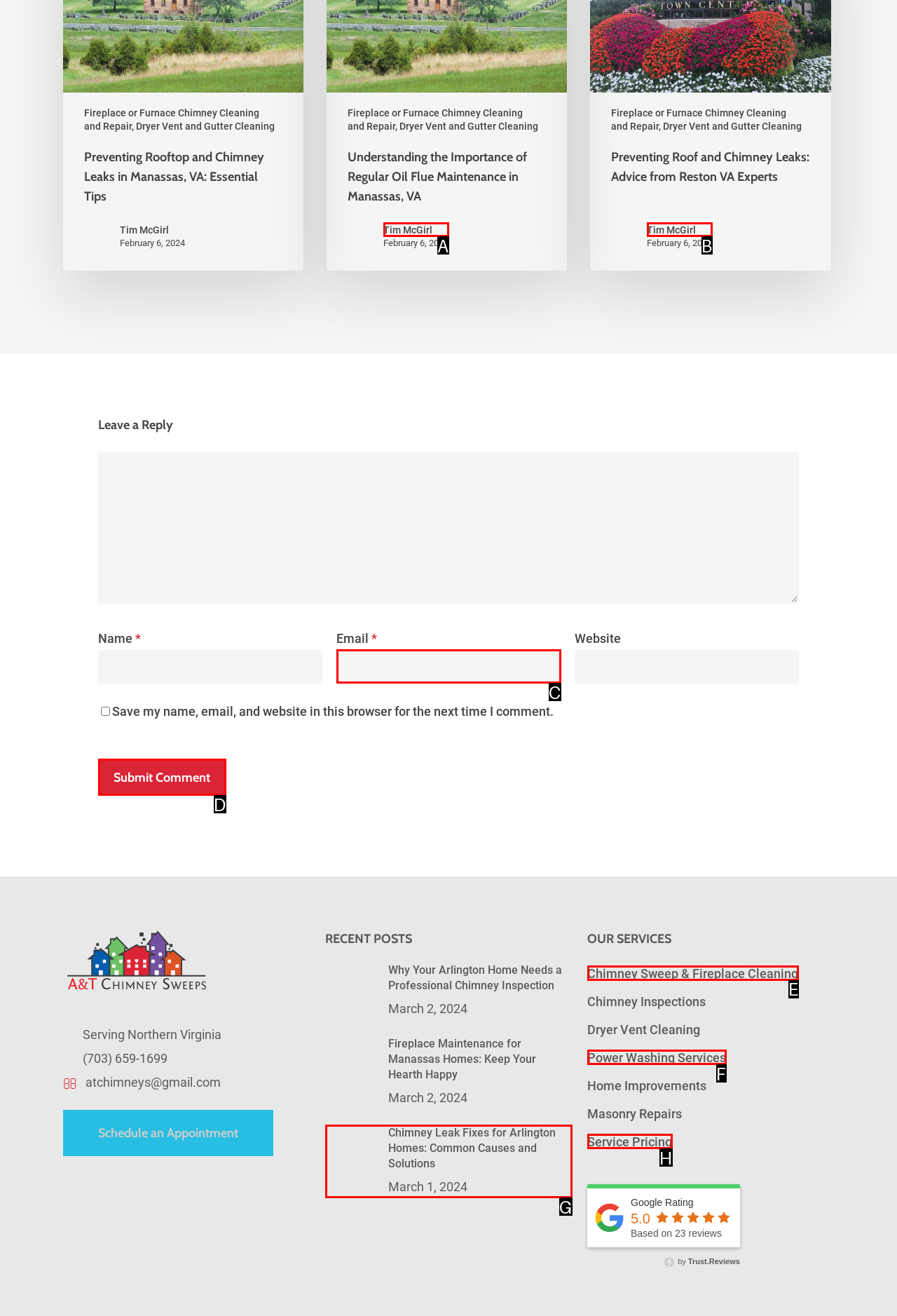Tell me which one HTML element I should click to complete the following task: Click on the 'Chimney Sweep & Fireplace Cleaning' service Answer with the option's letter from the given choices directly.

E